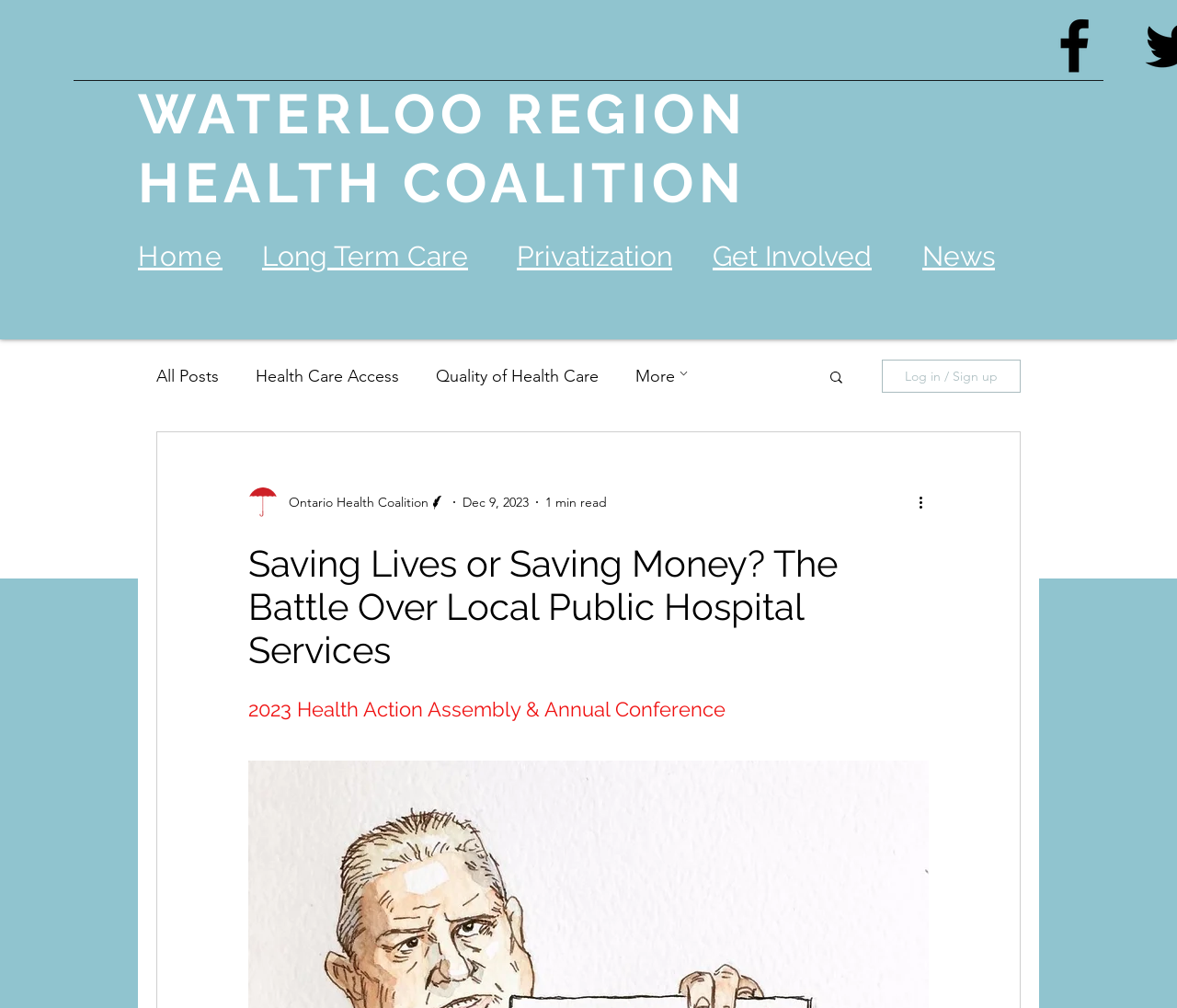Give a succinct answer to this question in a single word or phrase: 
What is the name of the health coalition?

Waterloo Region Health Coalition